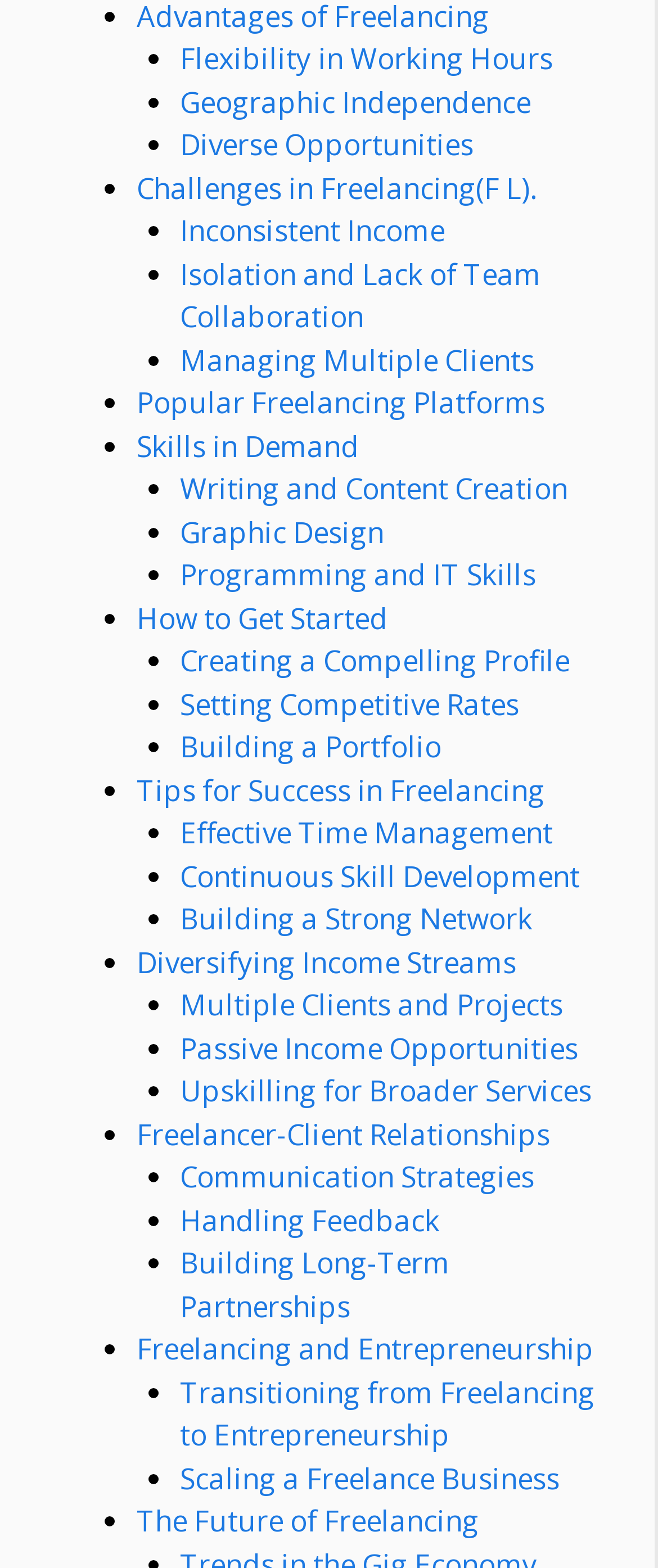What is the last tip for success in freelancing?
Look at the image and respond with a single word or a short phrase.

Building Long-Term Partnerships